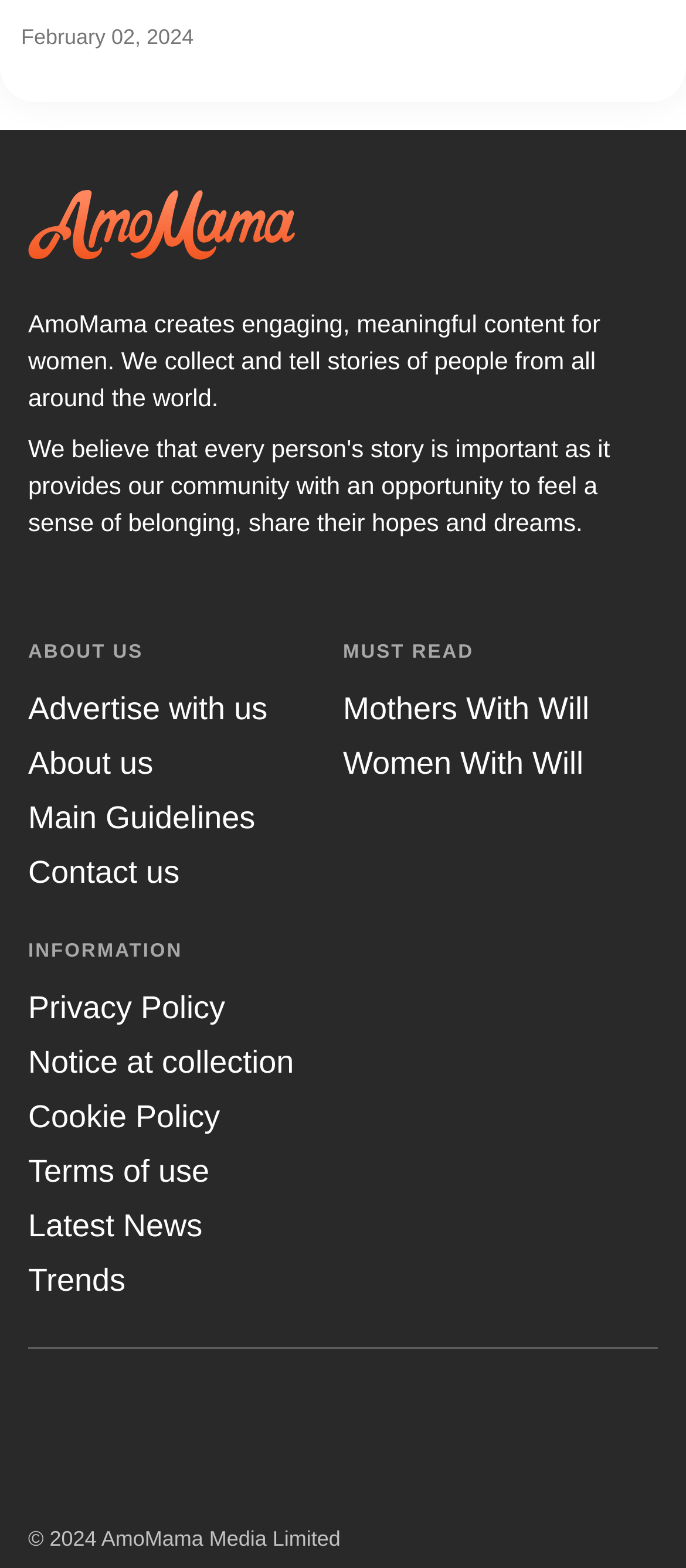Answer the following inquiry with a single word or phrase:
What is the copyright year of AmoMama Media Limited?

2024